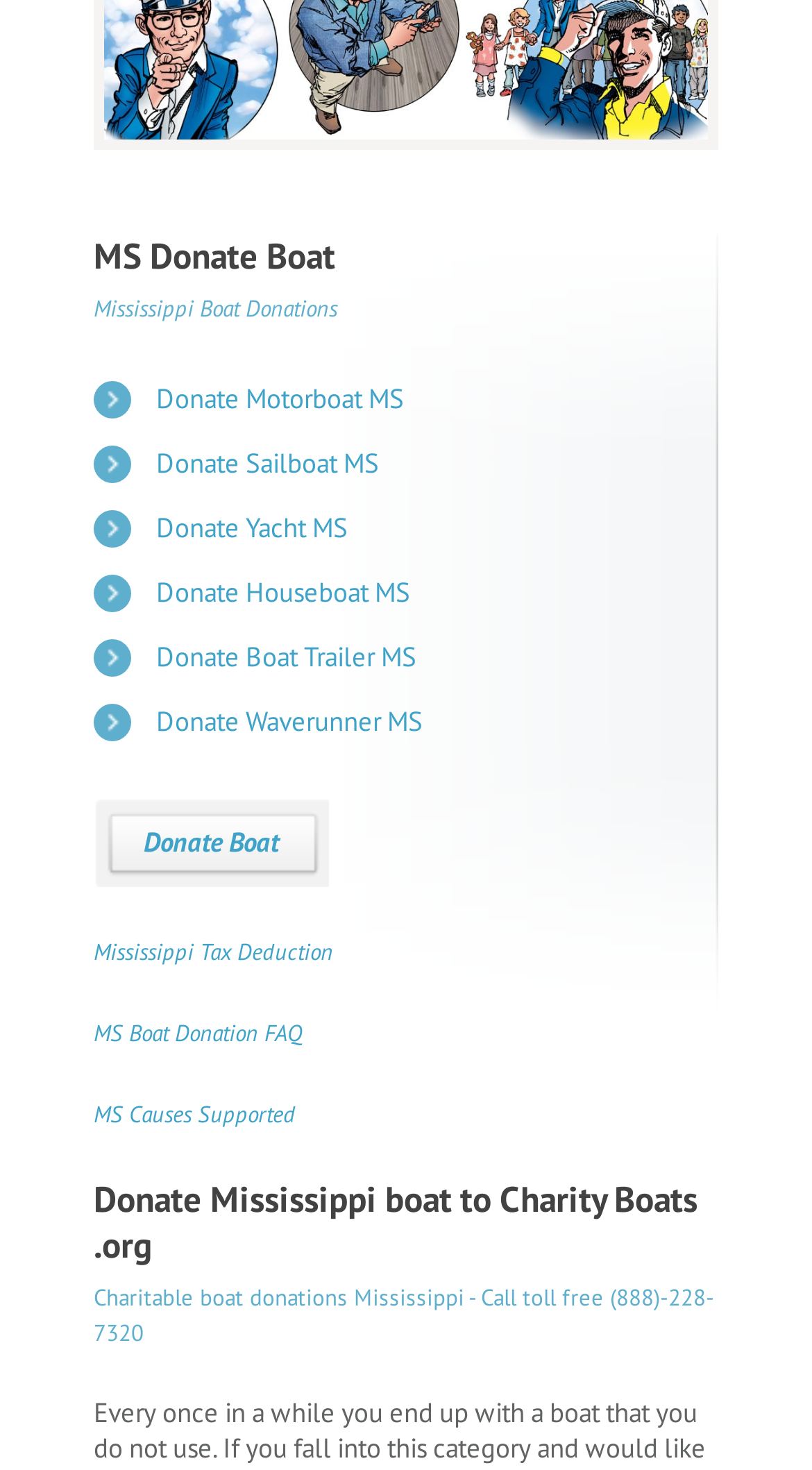Please determine the bounding box coordinates, formatted as (top-left x, top-left y, bottom-right x, bottom-right y), with all values as floating point numbers between 0 and 1. Identify the bounding box of the region described as: Donate Boat

[0.115, 0.544, 0.405, 0.604]